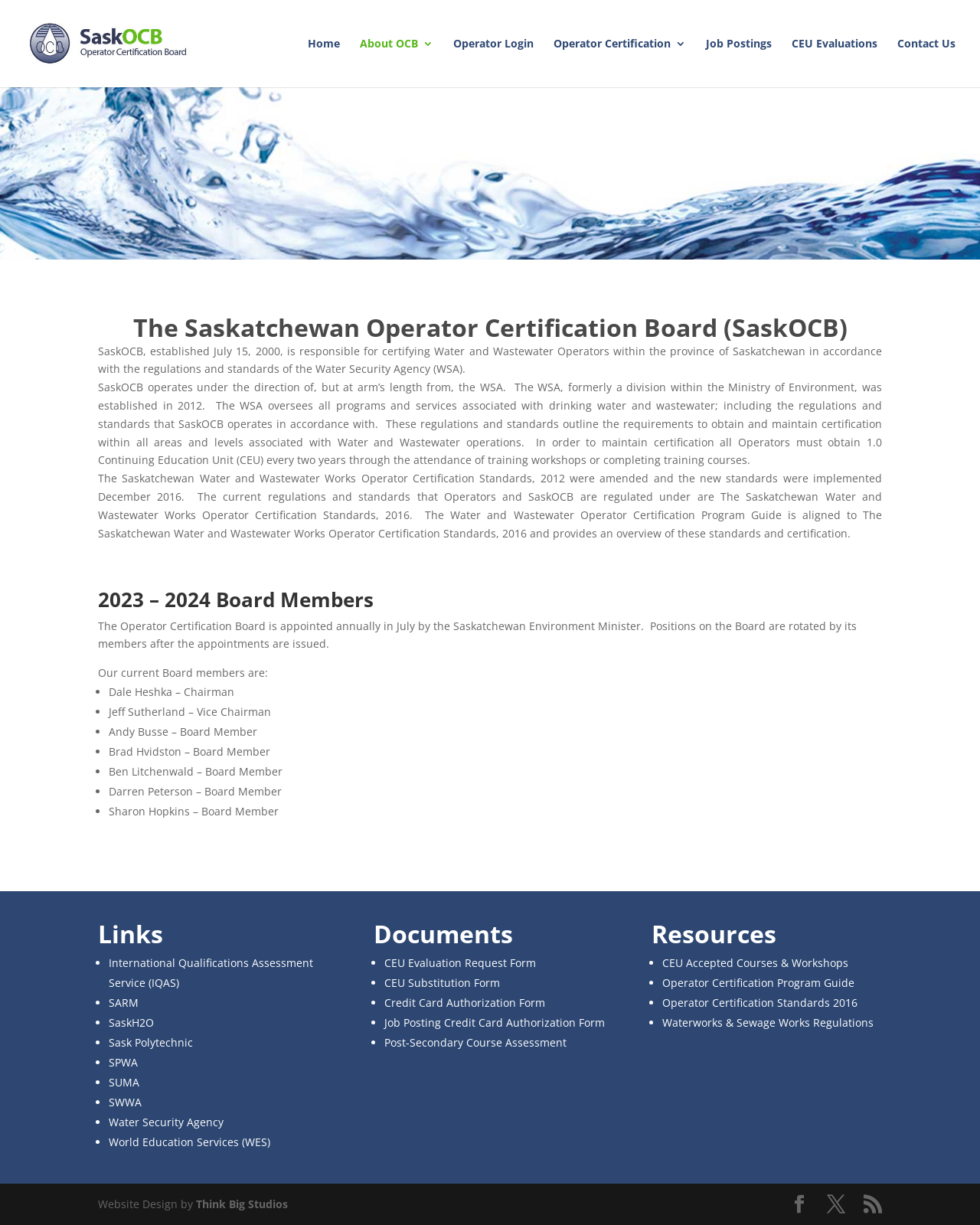Give a short answer to this question using one word or a phrase:
What are the links provided under the 'Links' section?

List of links